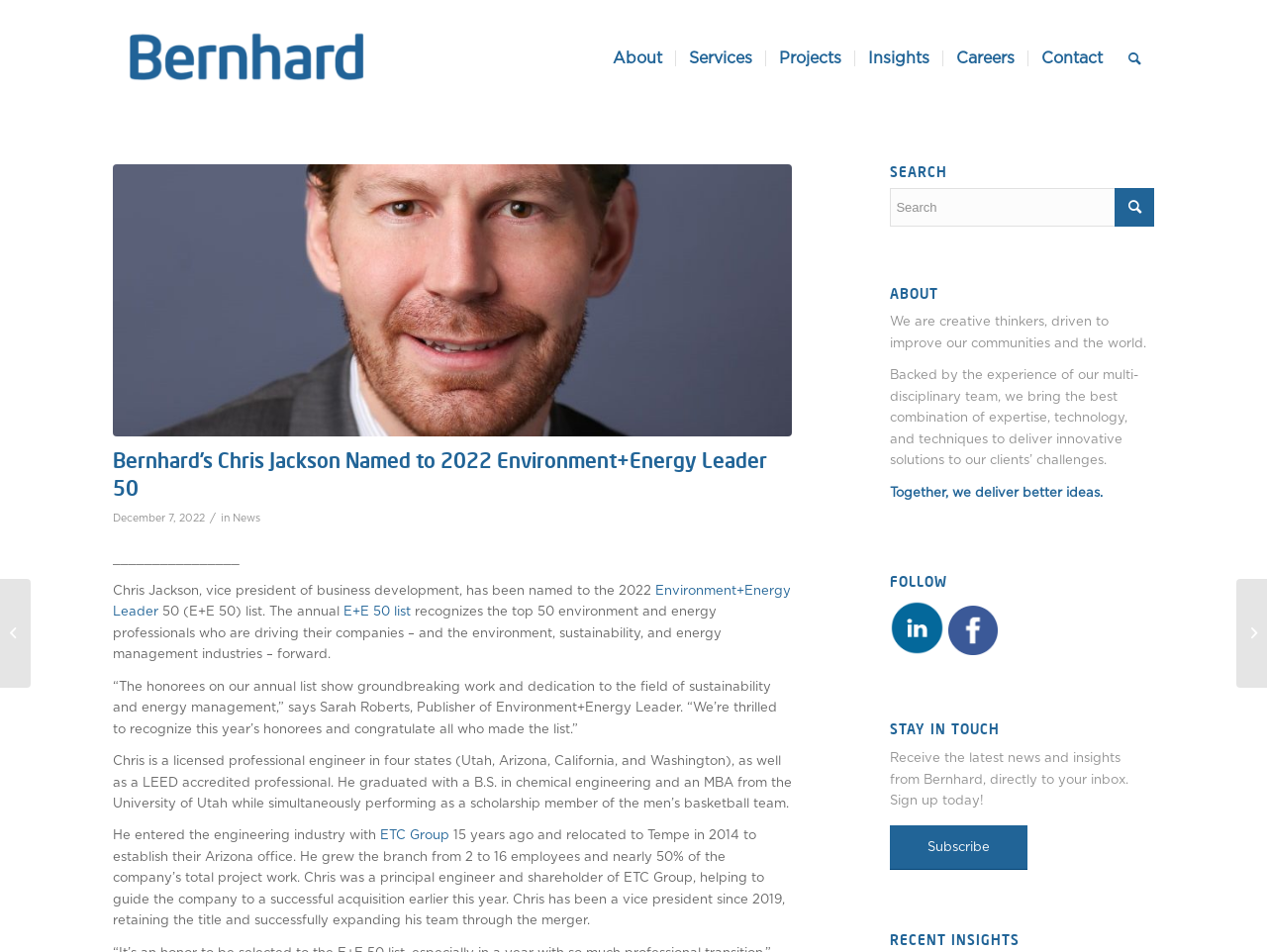Find the bounding box coordinates of the element to click in order to complete the given instruction: "Click the 'Subscribe' link."

None